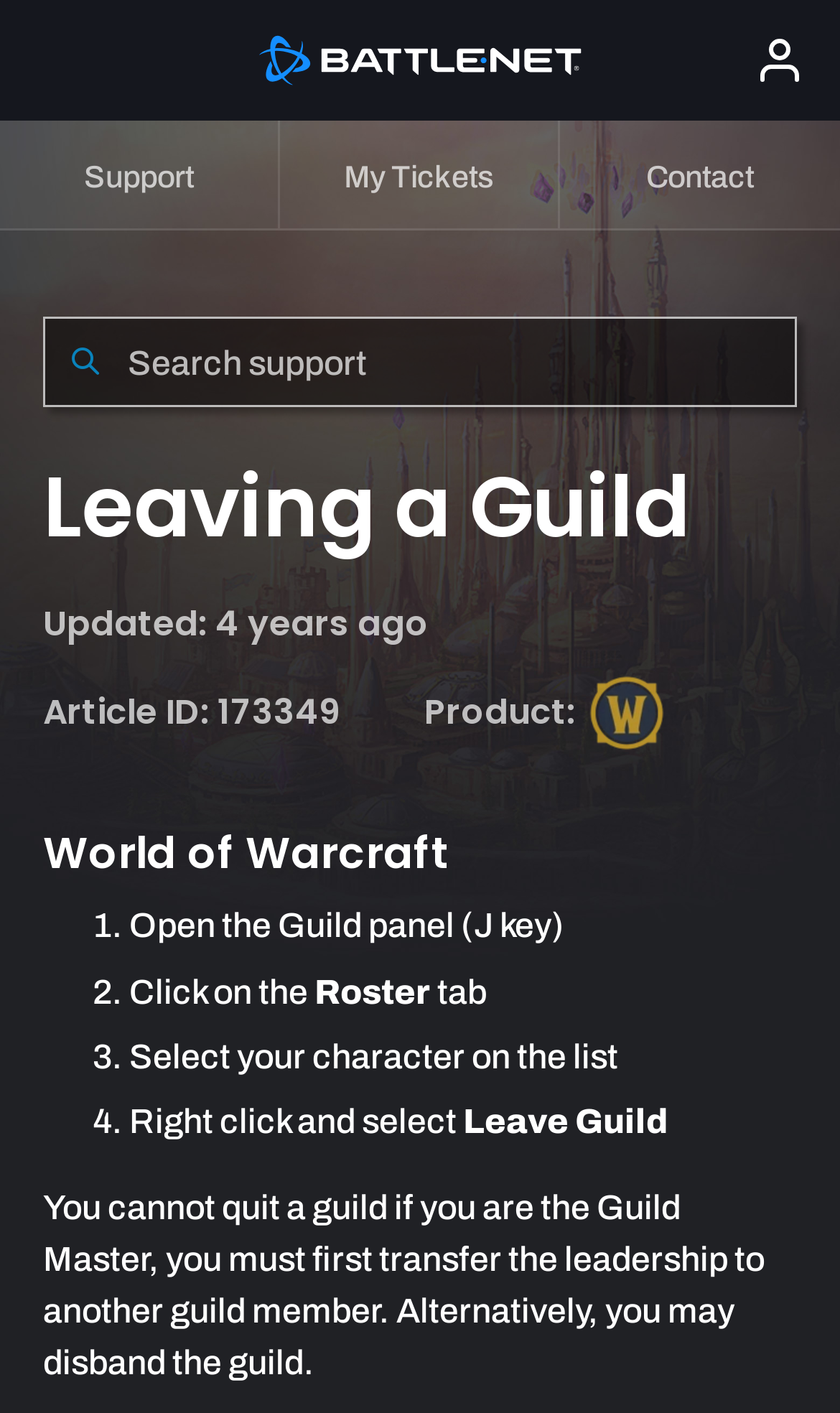What happens if you are the Guild Master?
Answer the question with just one word or phrase using the image.

Cannot quit guild